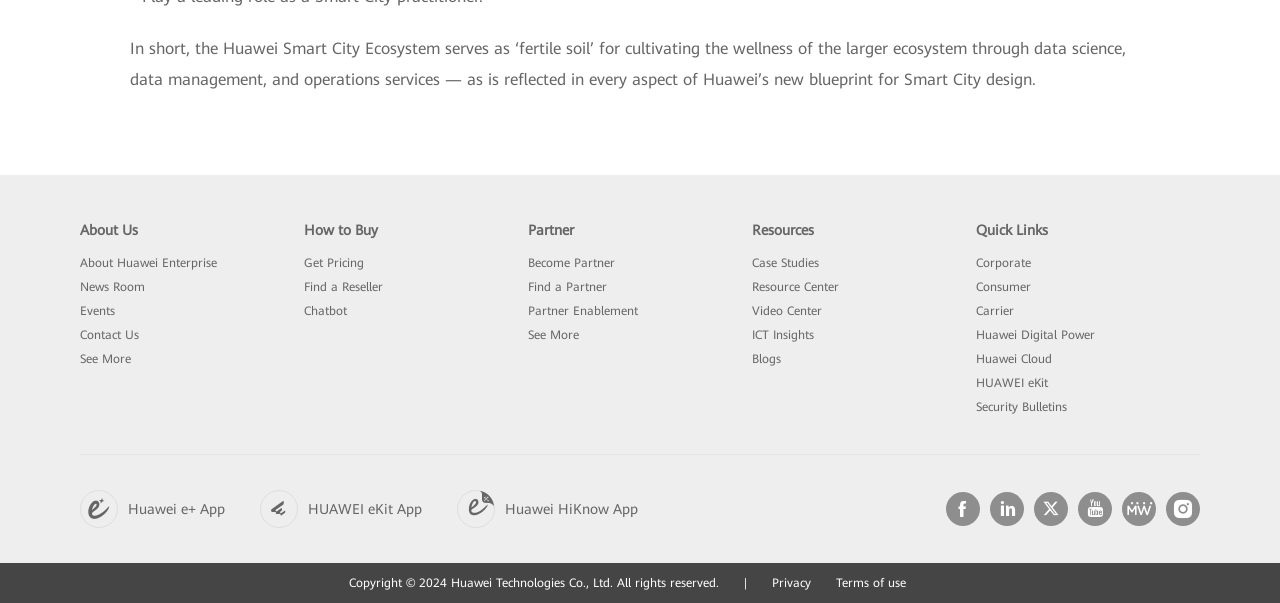Please find the bounding box coordinates (top-left x, top-left y, bottom-right x, bottom-right y) in the screenshot for the UI element described as follows: Box Office News

None